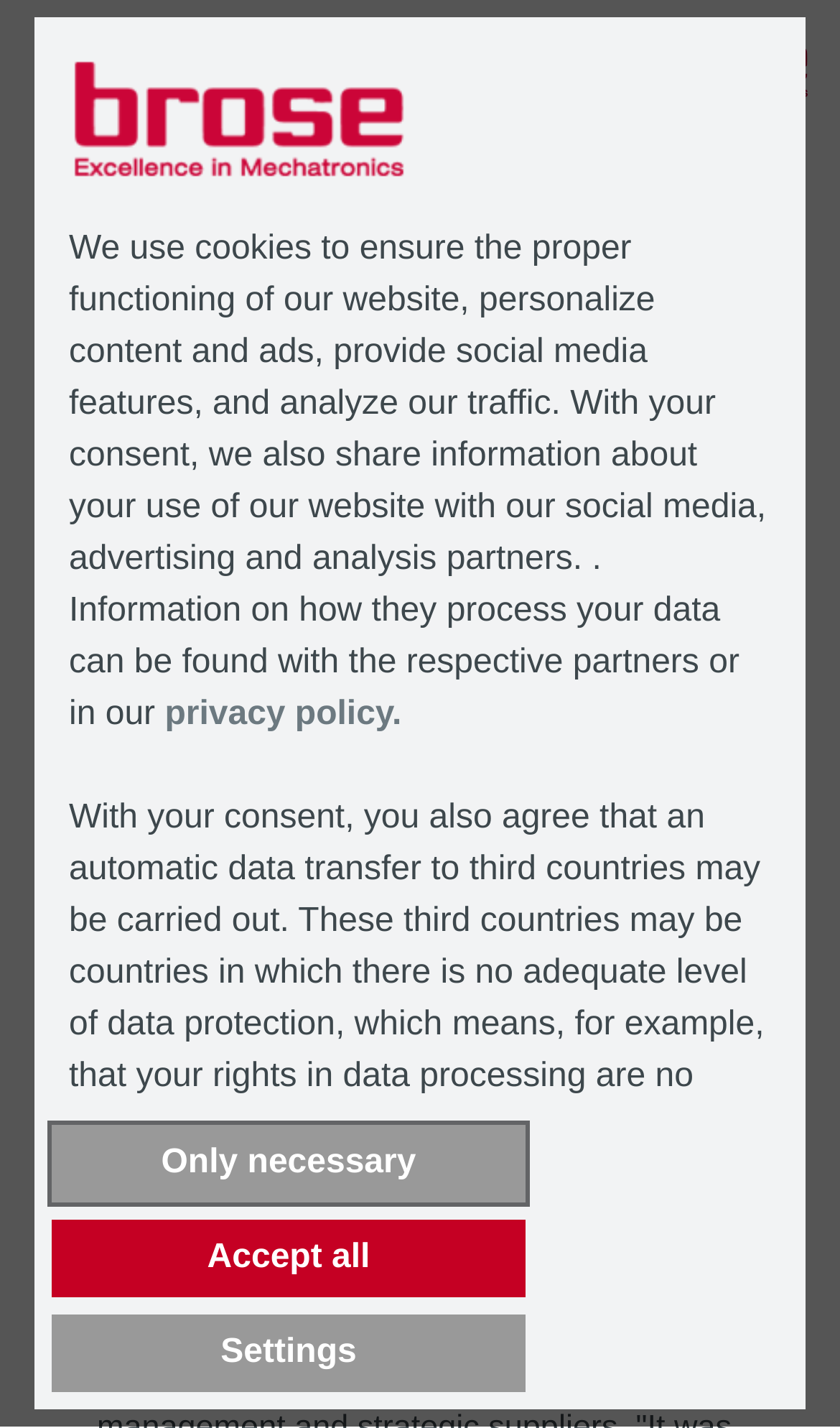Bounding box coordinates are specified in the format (top-left x, top-left y, bottom-right x, bottom-right y). All values are floating point numbers bounded between 0 and 1. Please provide the bounding box coordinate of the region this sentence describes: Only necessary

[0.062, 0.788, 0.626, 0.842]